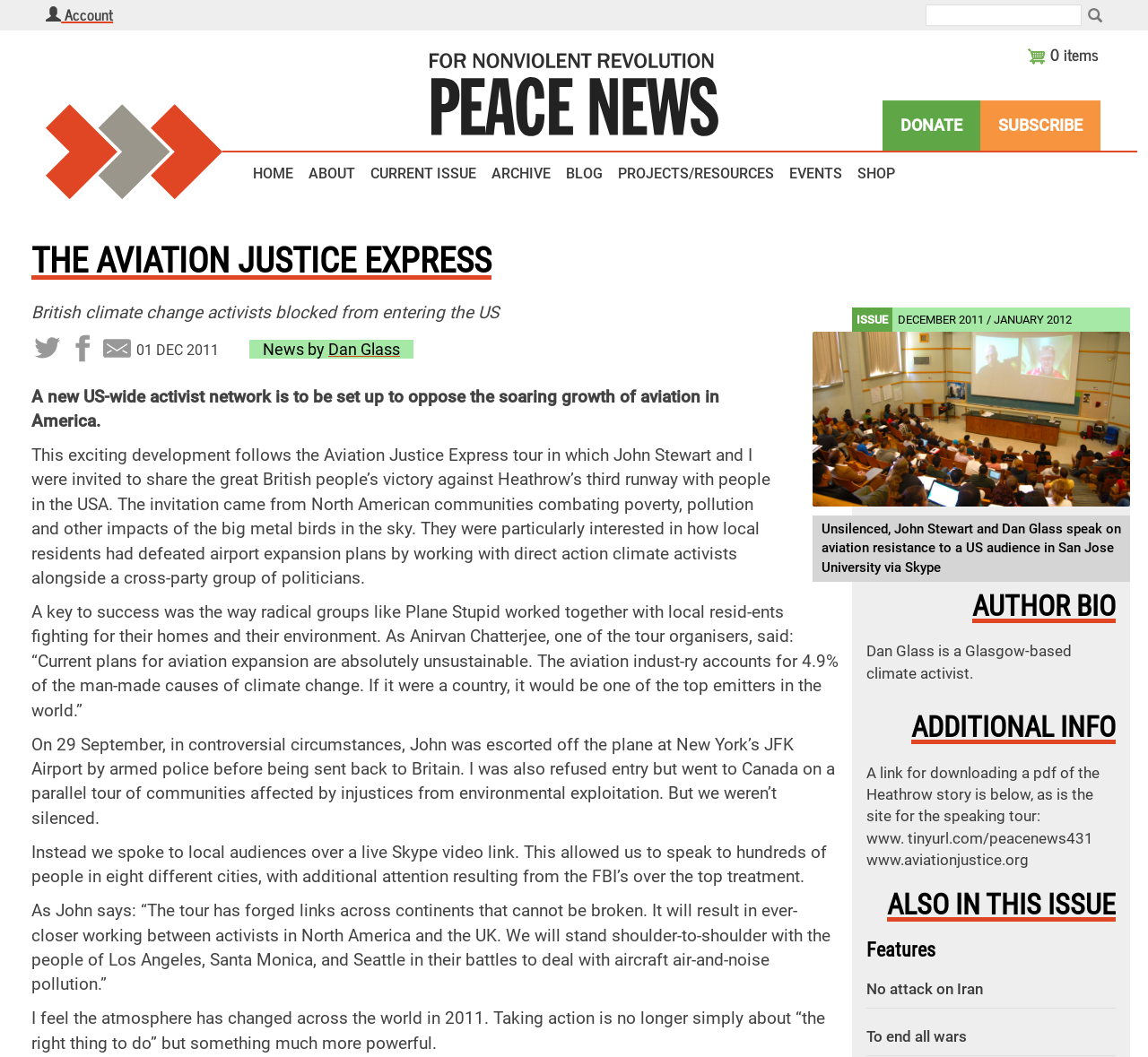Give a one-word or one-phrase response to the question: 
How many links are there in the primary navigation?

9